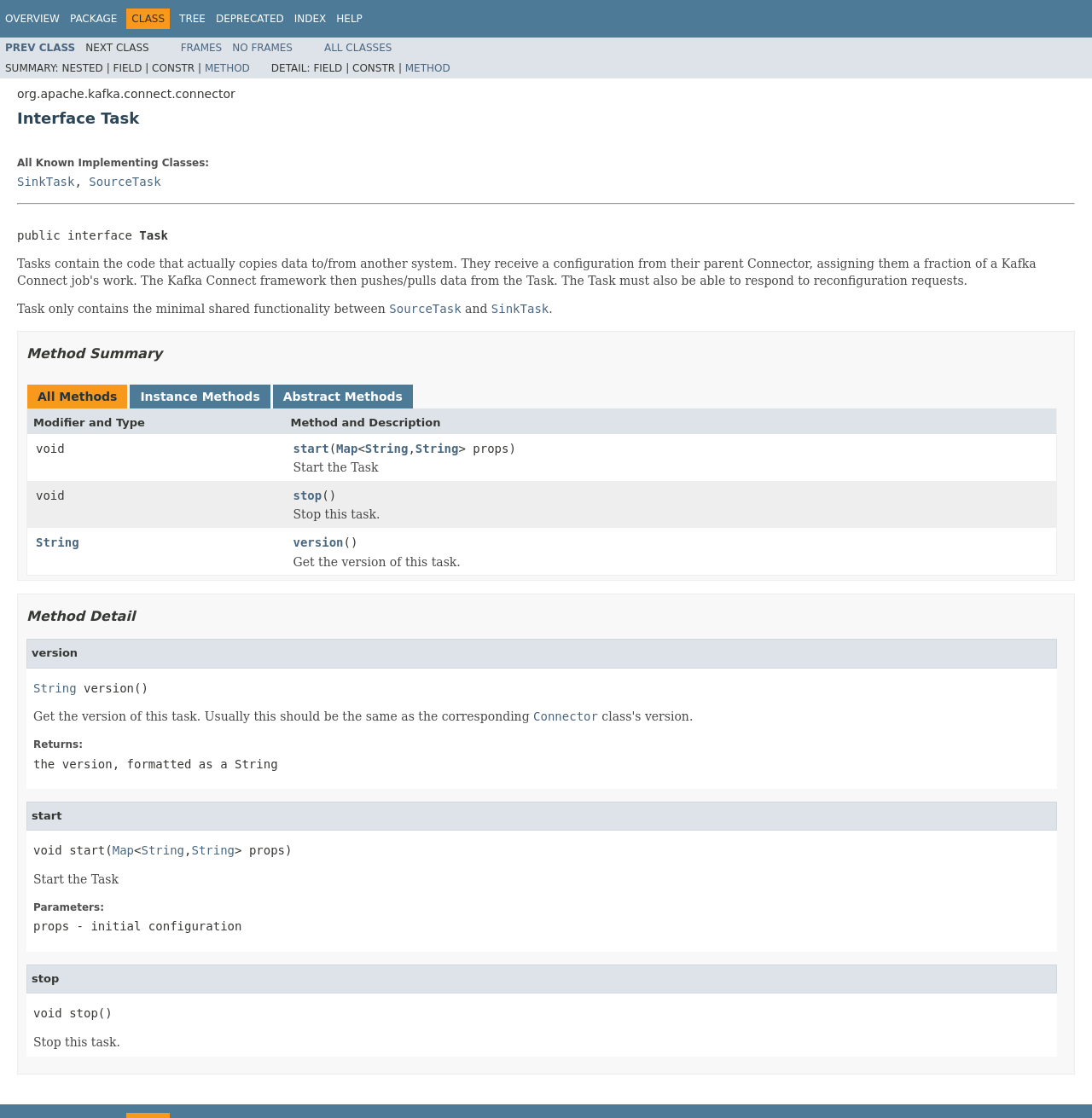What is the return type of the 'version' method?
Based on the image, give a one-word or short phrase answer.

String